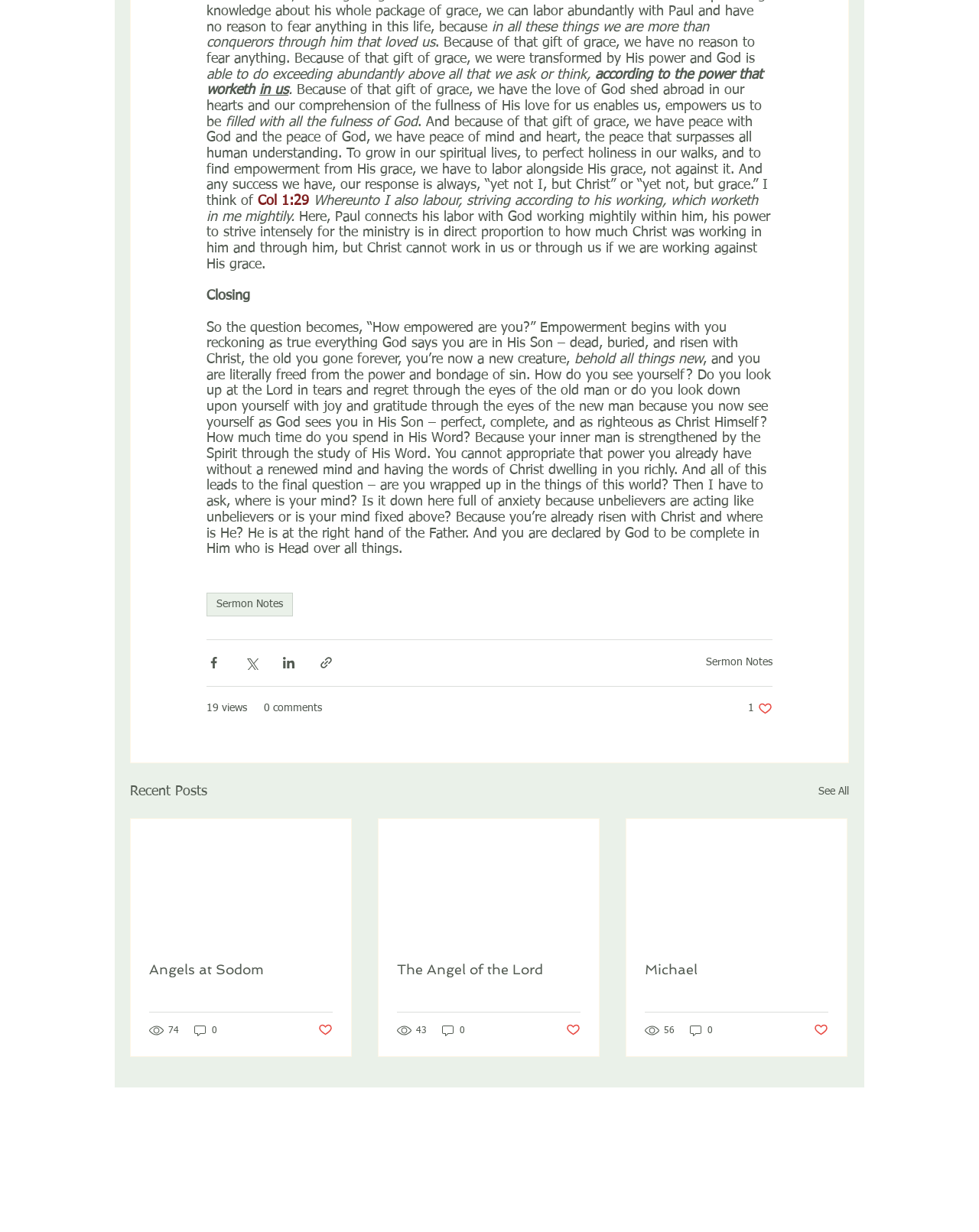Please find the bounding box for the following UI element description. Provide the coordinates in (top-left x, top-left y, bottom-right x, bottom-right y) format, with values between 0 and 1: Angels at Sodom

[0.152, 0.78, 0.34, 0.793]